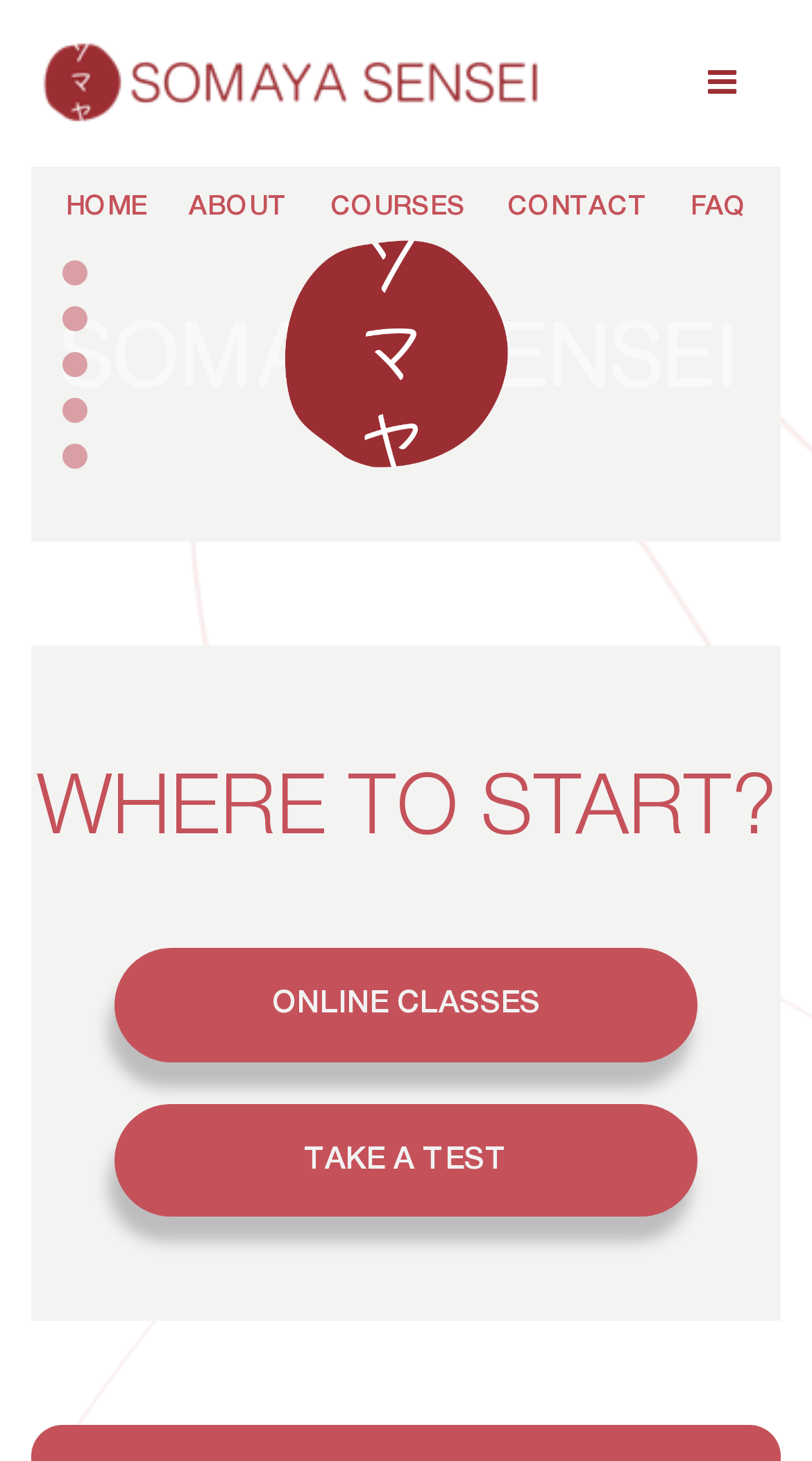Give a one-word or one-phrase response to the question: 
How many navigation links are there?

5